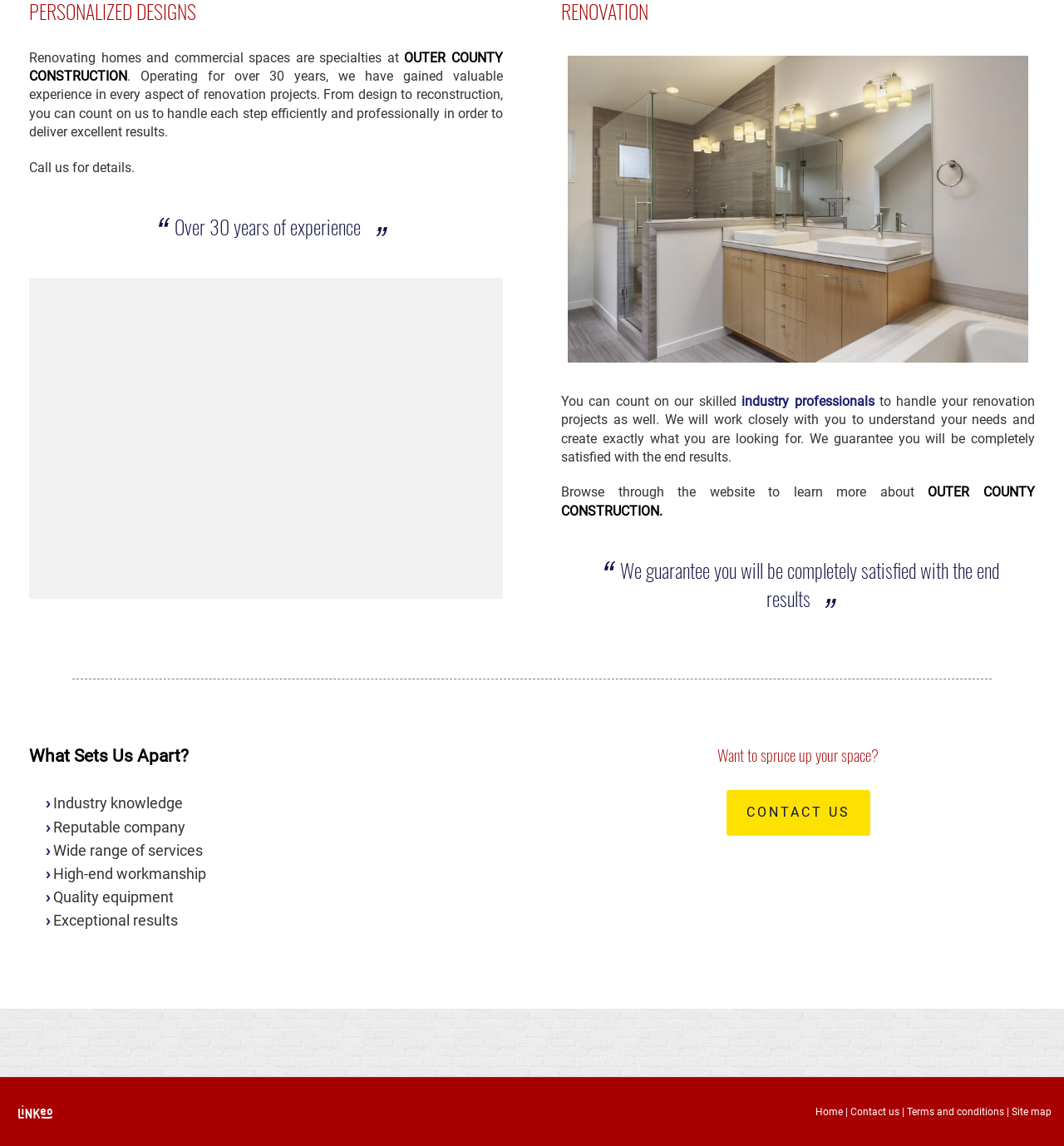Please locate the UI element described by "alt="Renovation Suffolk County"" and provide its bounding box coordinates.

[0.027, 0.375, 0.473, 0.388]